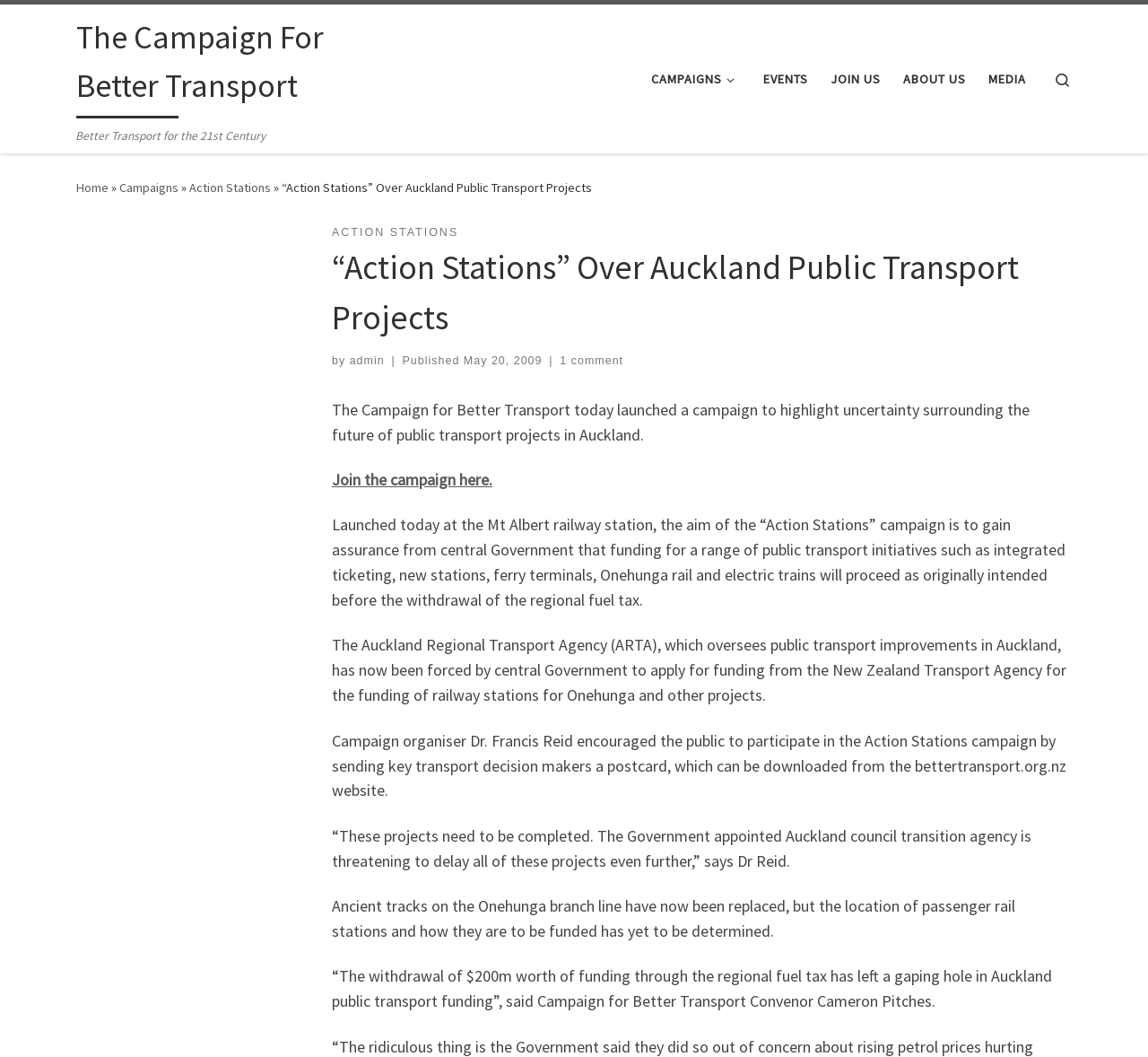Based on the image, provide a detailed response to the question:
What is the name of the campaign?

The name of the campaign is 'Action Stations' which is mentioned in the header of the webpage and also in the text '“Action Stations” Over Auckland Public Transport Projects'.